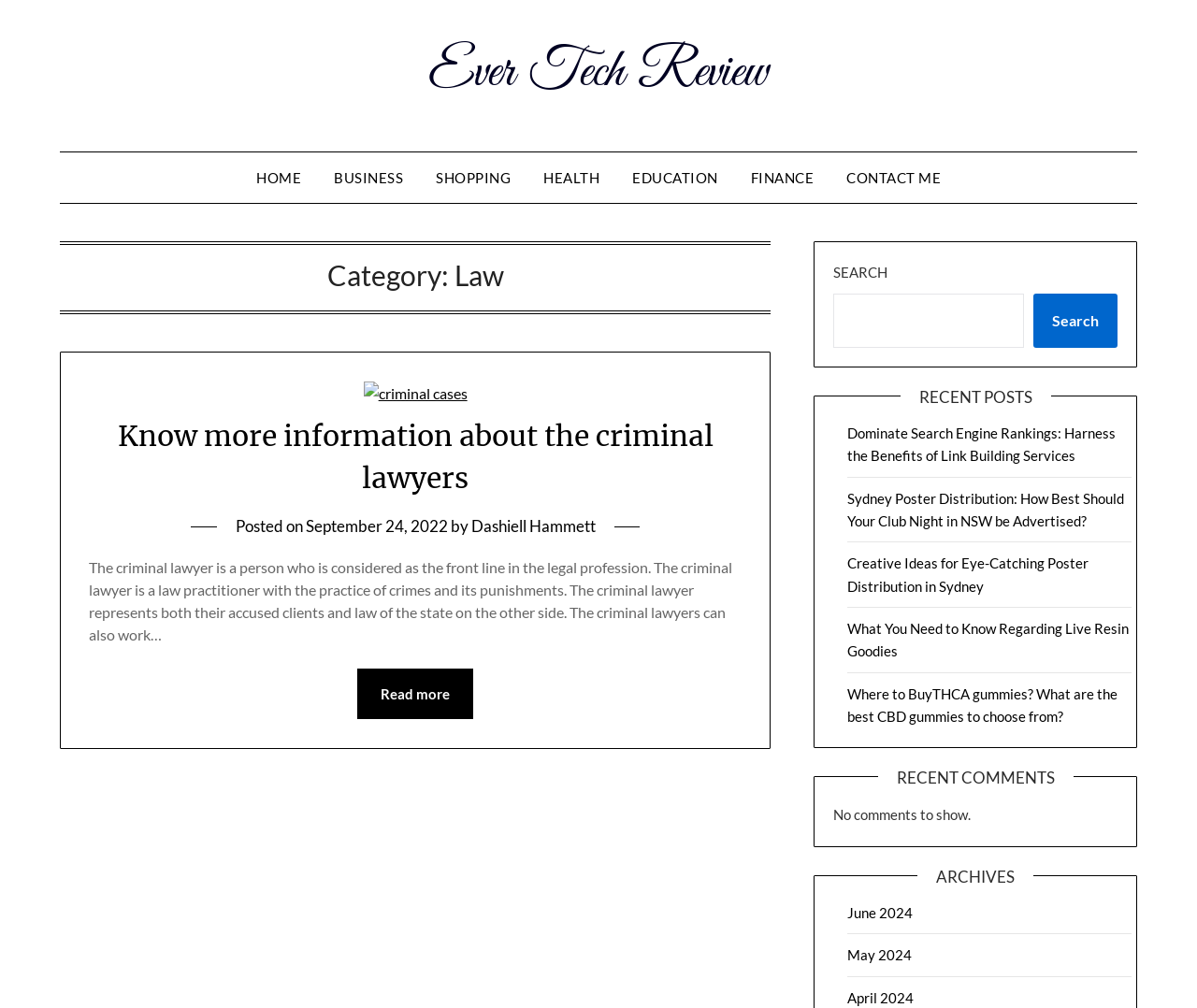Locate the bounding box coordinates of the clickable region to complete the following instruction: "Search for something."

[0.696, 0.291, 0.855, 0.345]